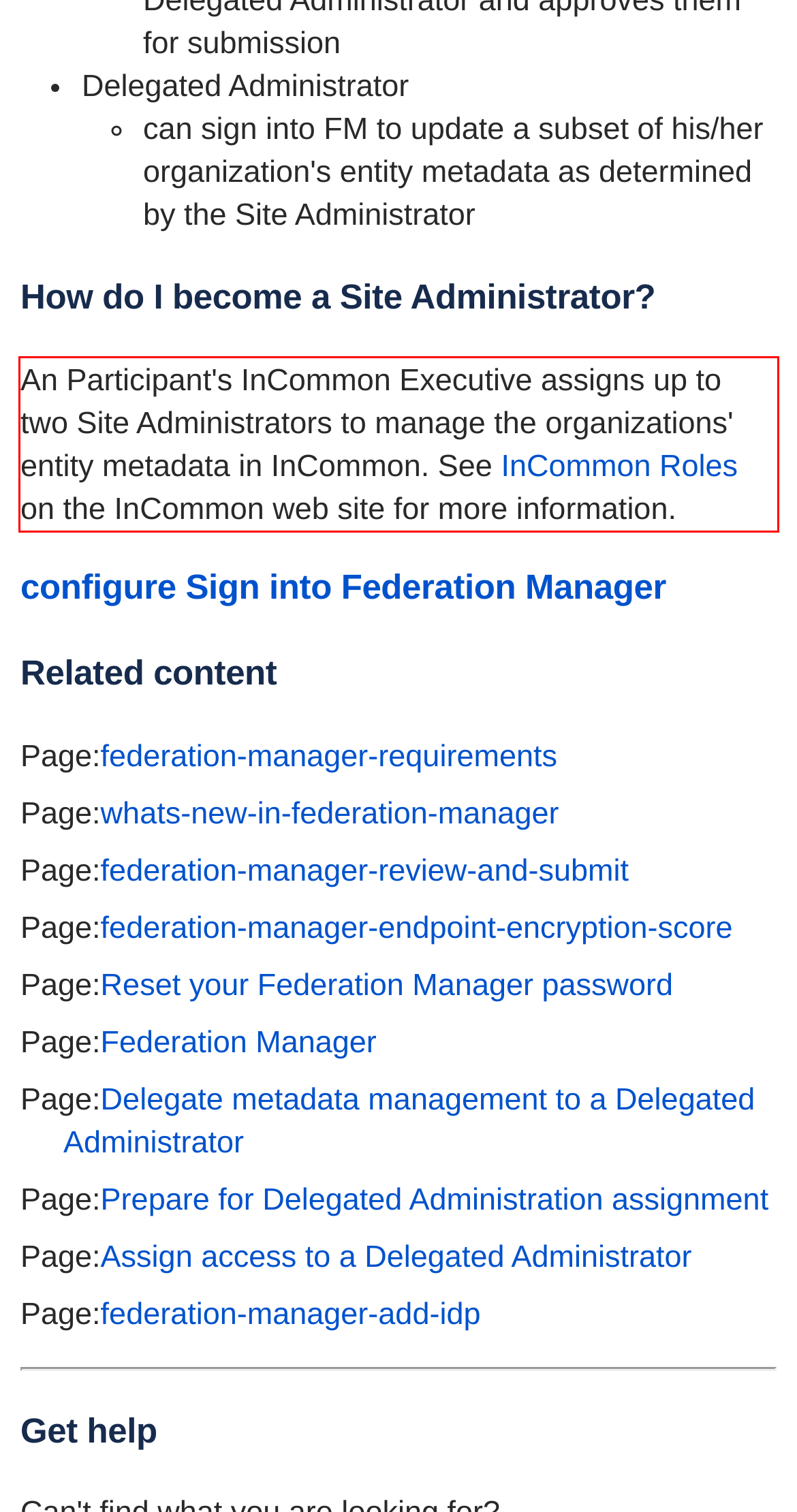Using the provided screenshot, read and generate the text content within the red-bordered area.

An Participant's InCommon Executive assigns up to two Site Administrators to manage the organizations' entity metadata in InCommon. See InCommon Roles on the InCommon web site for more information.